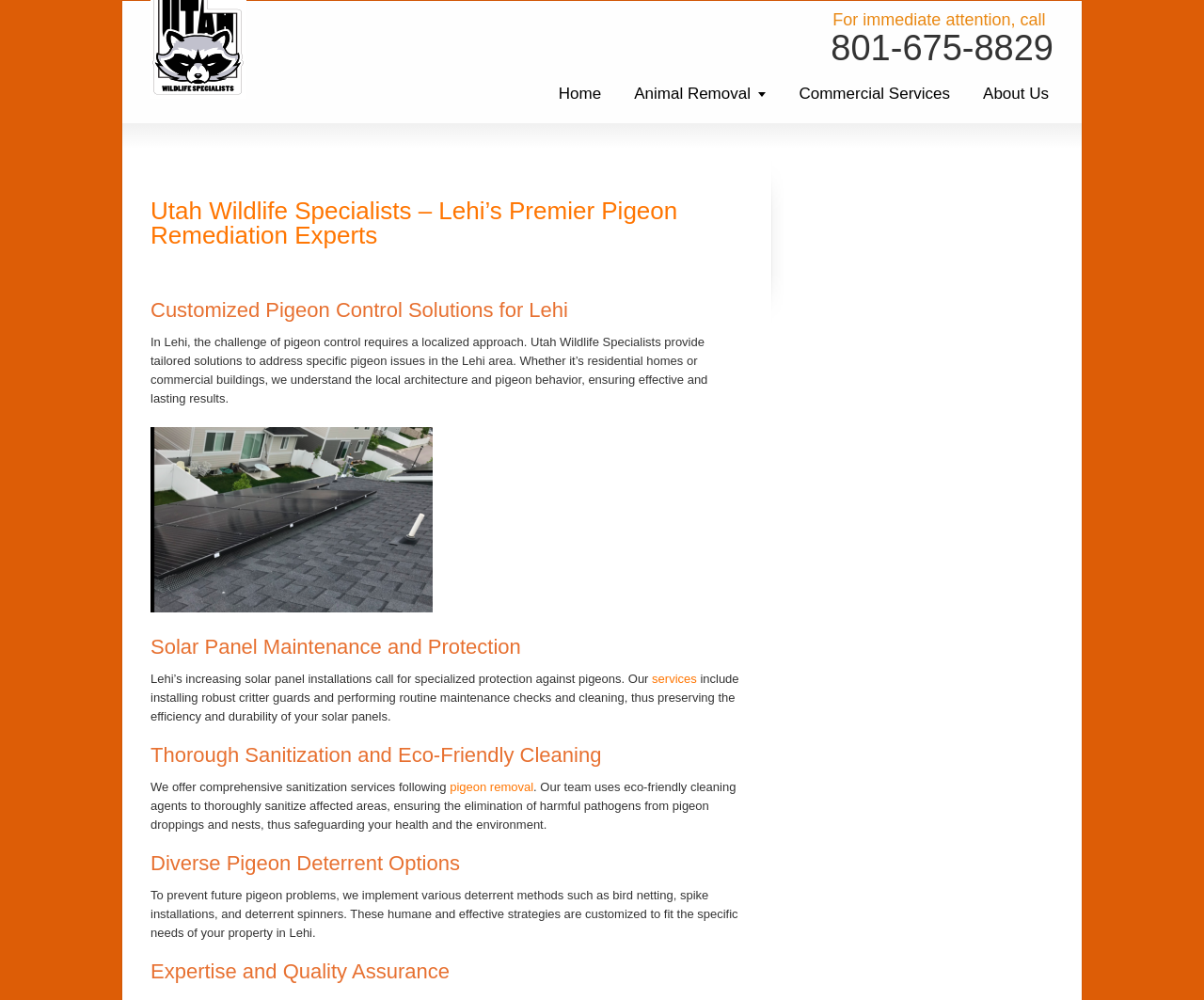Can you find and generate the webpage's heading?

Utah Wildlife Specialists – Lehi’s Premier Pigeon Remediation Experts